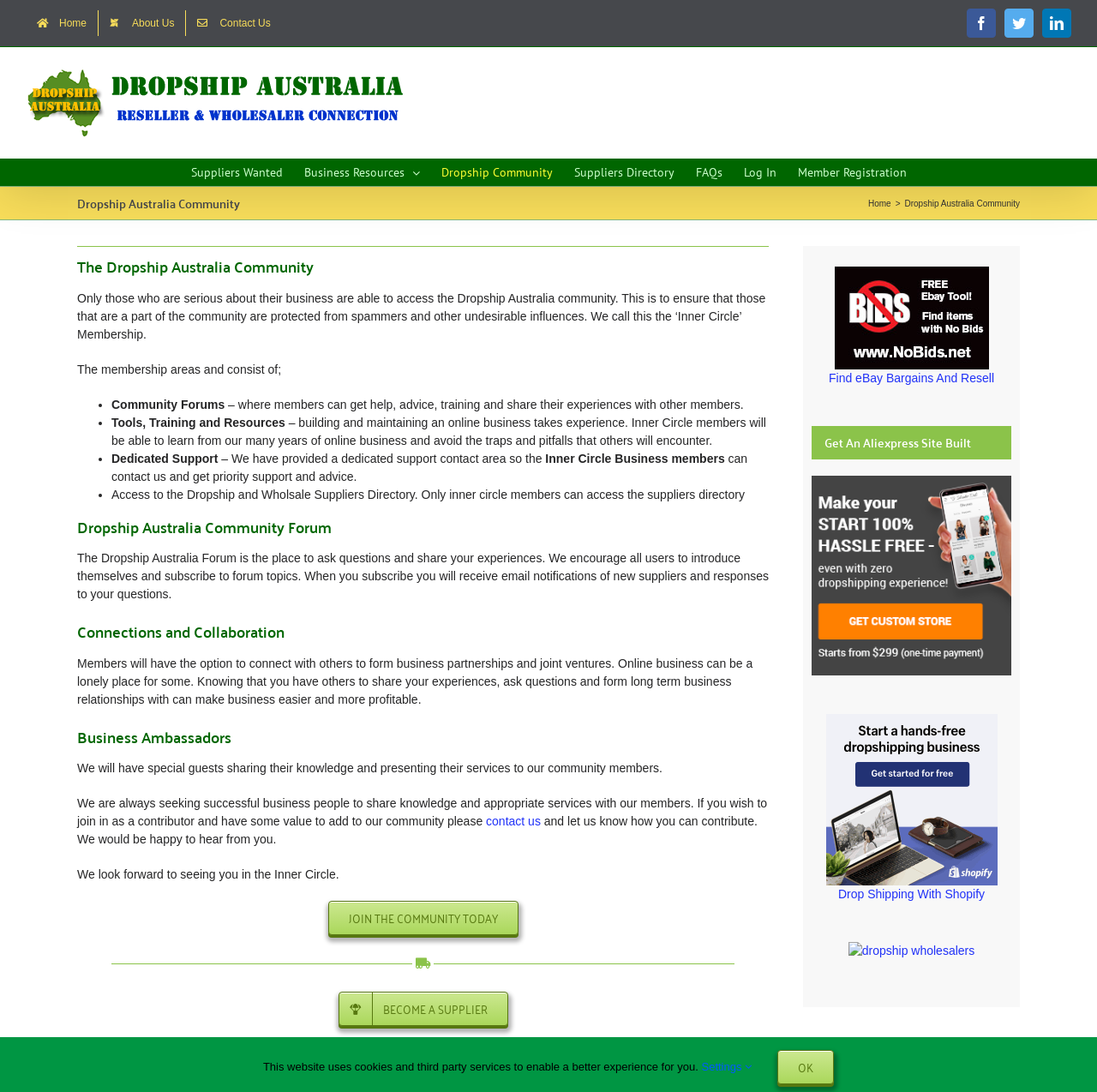Please find the bounding box coordinates for the clickable element needed to perform this instruction: "Access the 'Suppliers Directory'".

[0.523, 0.146, 0.614, 0.17]